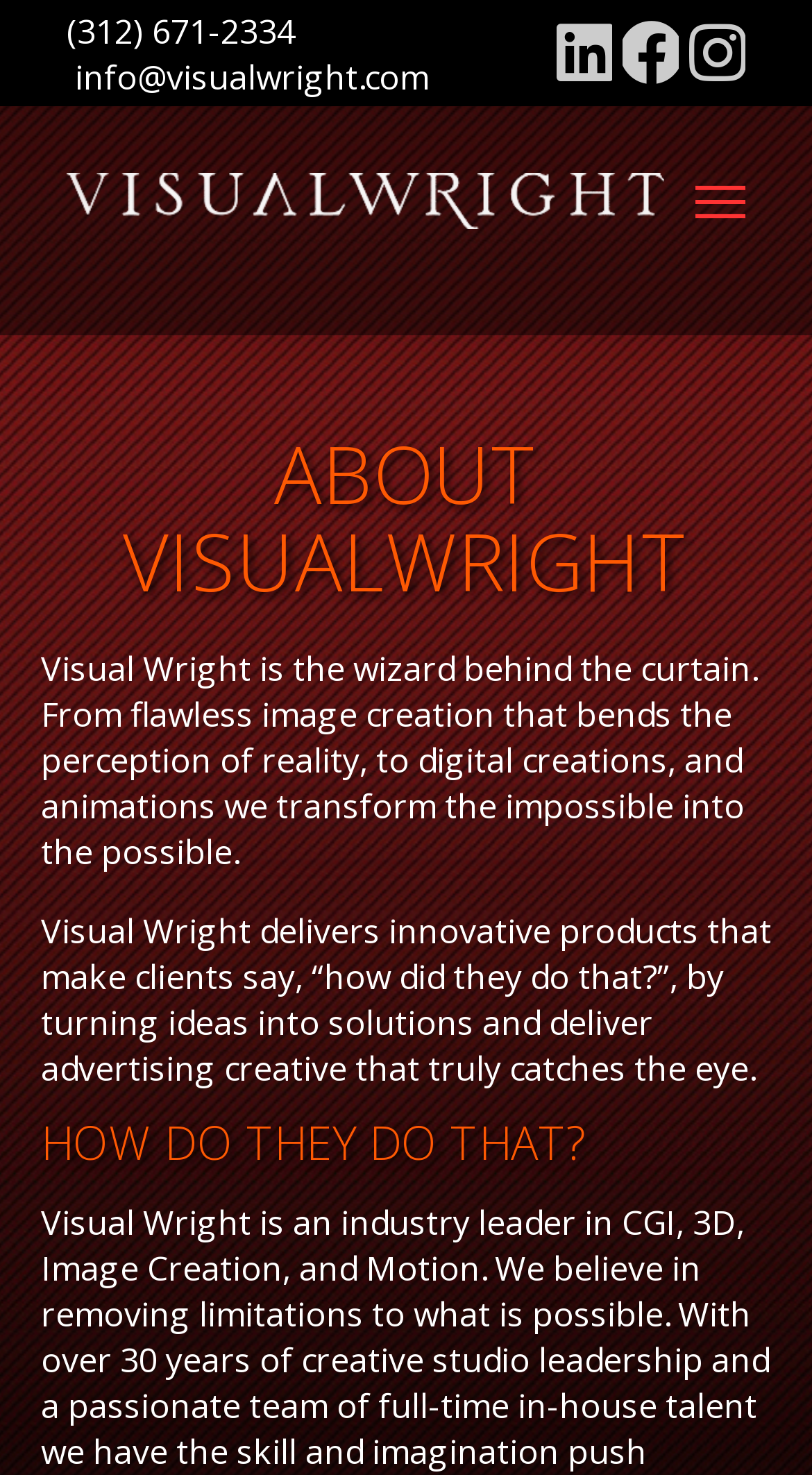What does Visual Wright do? Using the information from the screenshot, answer with a single word or phrase.

Transforms impossible into possible